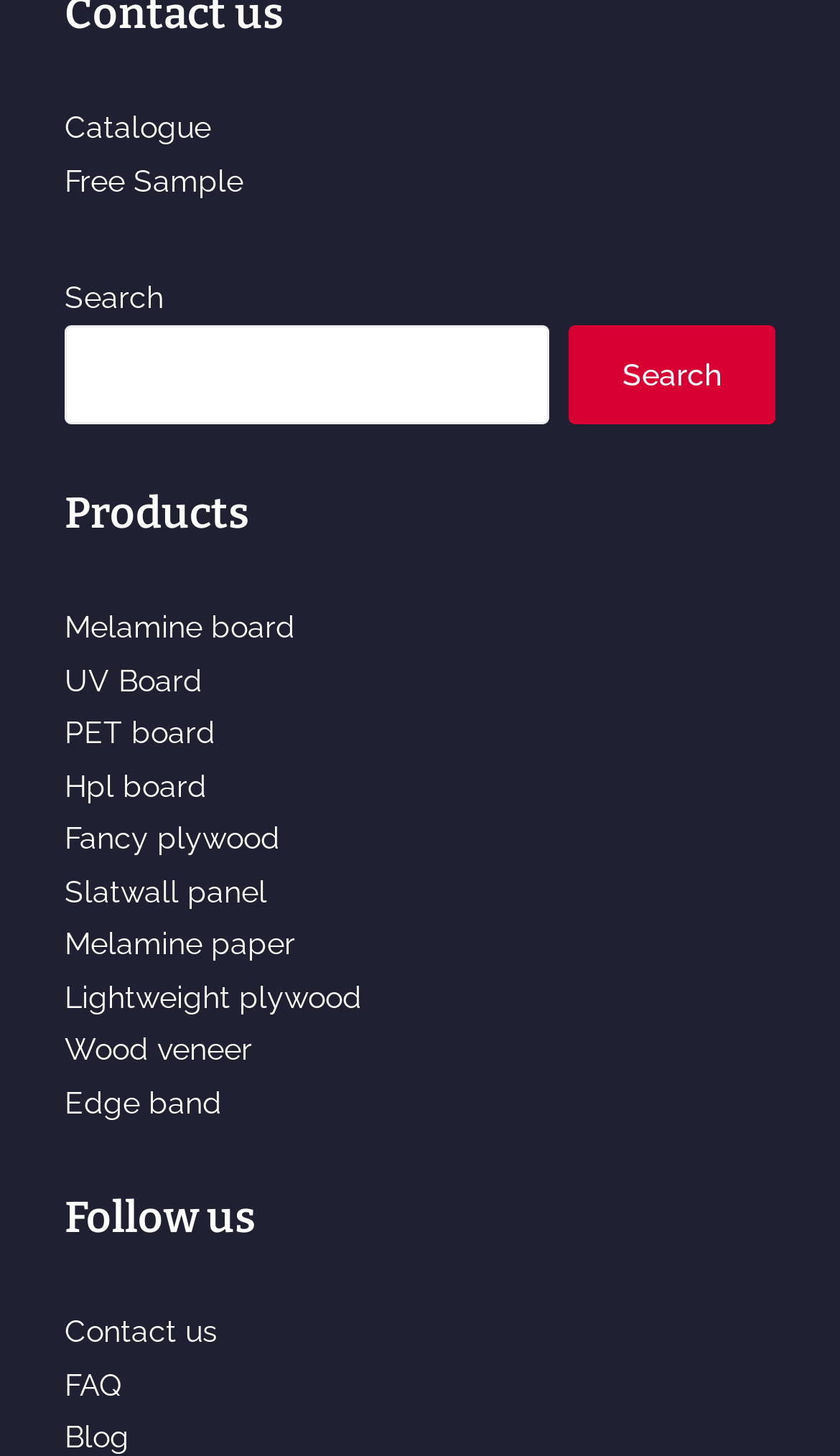Could you find the bounding box coordinates of the clickable area to complete this instruction: "Follow us on social media"?

[0.077, 0.82, 0.923, 0.852]